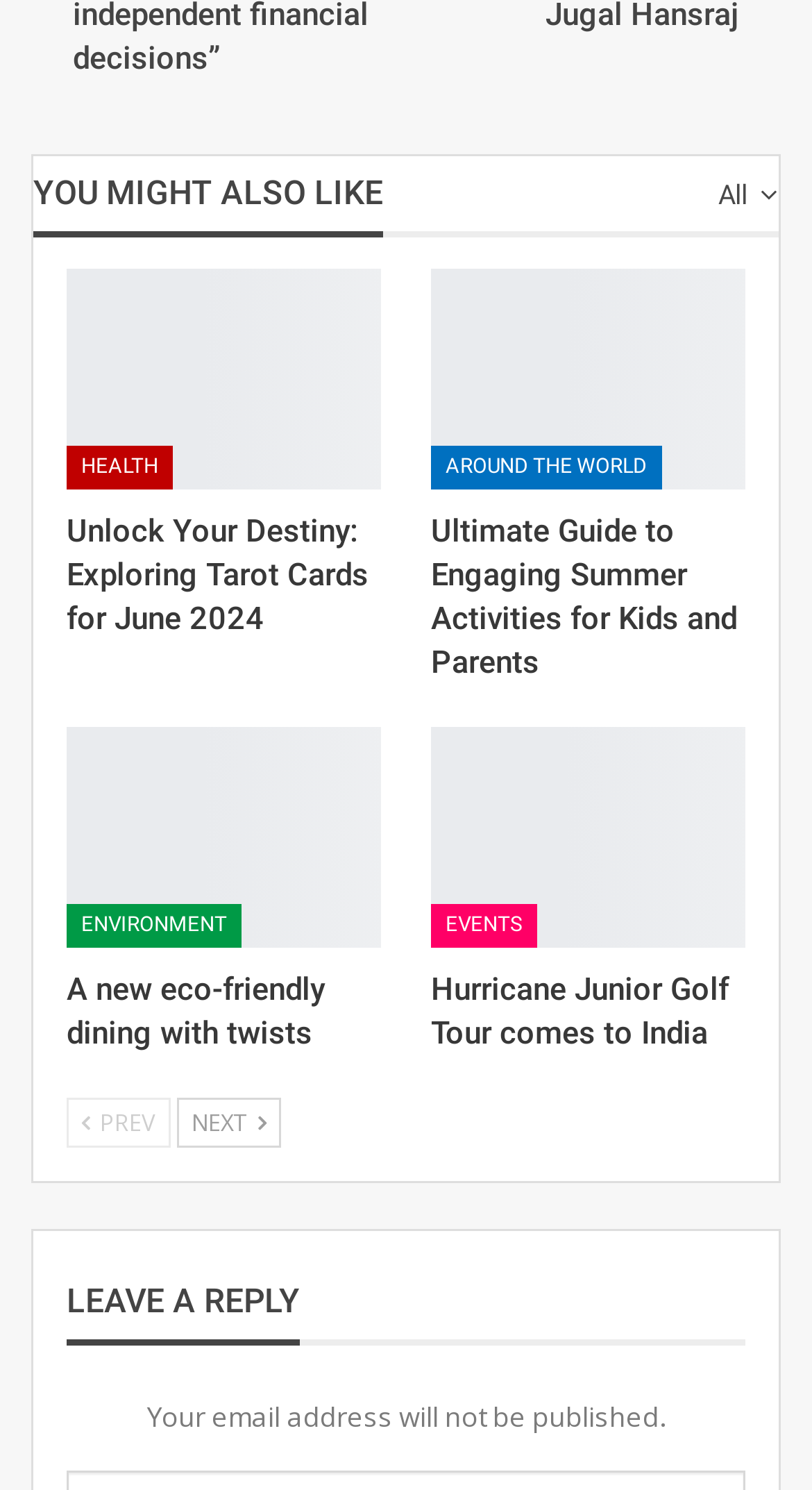Determine the bounding box coordinates of the area to click in order to meet this instruction: "Leave a reply".

[0.082, 0.859, 0.369, 0.886]